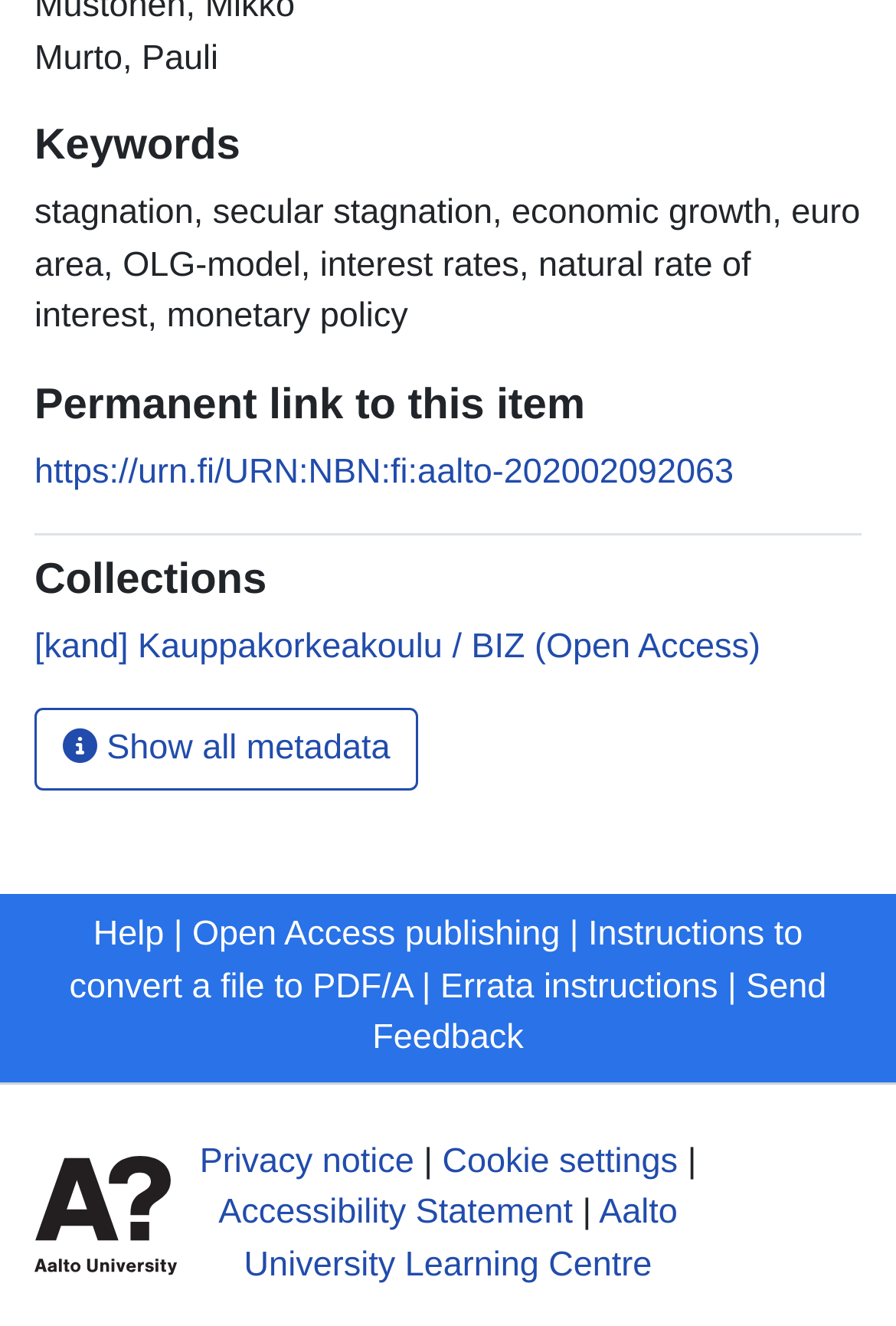Use the information in the screenshot to answer the question comprehensively: What are the keywords related to the item?

The keywords are listed under the 'Keywords' heading, which includes multiple static text elements containing the relevant keywords.